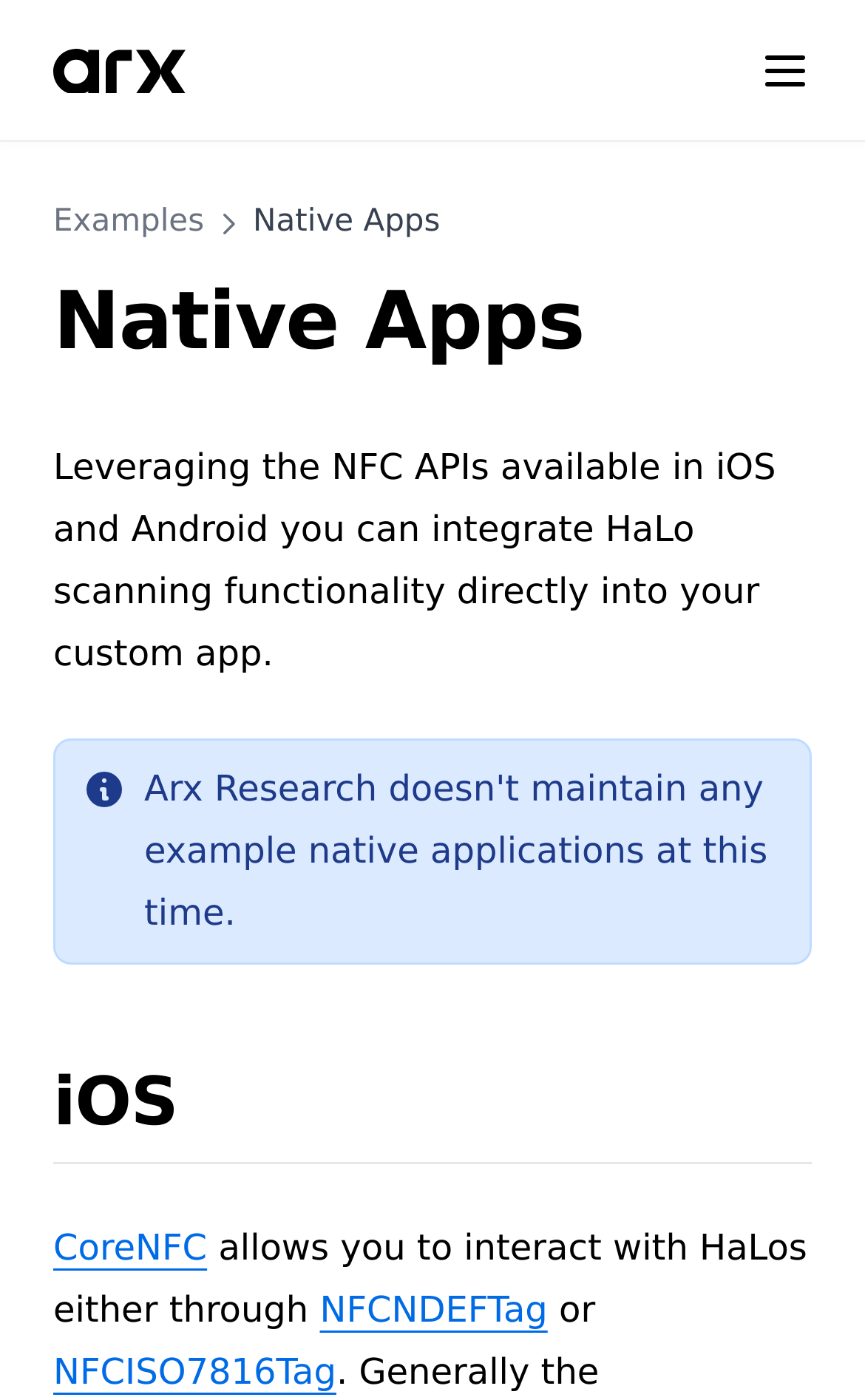How many platforms are supported for Native Apps?
Using the picture, provide a one-word or short phrase answer.

3